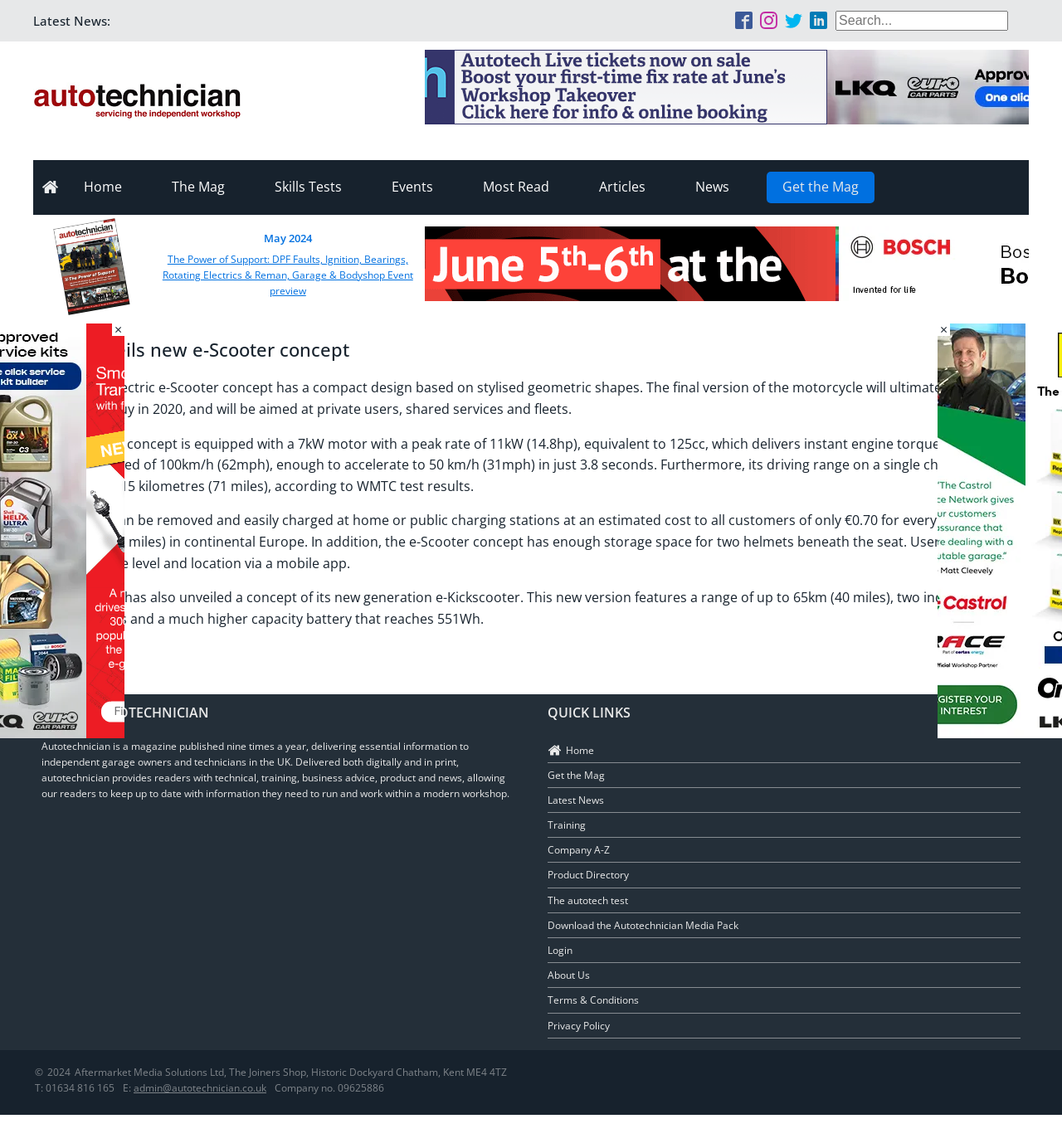Respond to the question below with a single word or phrase: What is the top speed of SEAT's e-Scooter concept?

100km/h